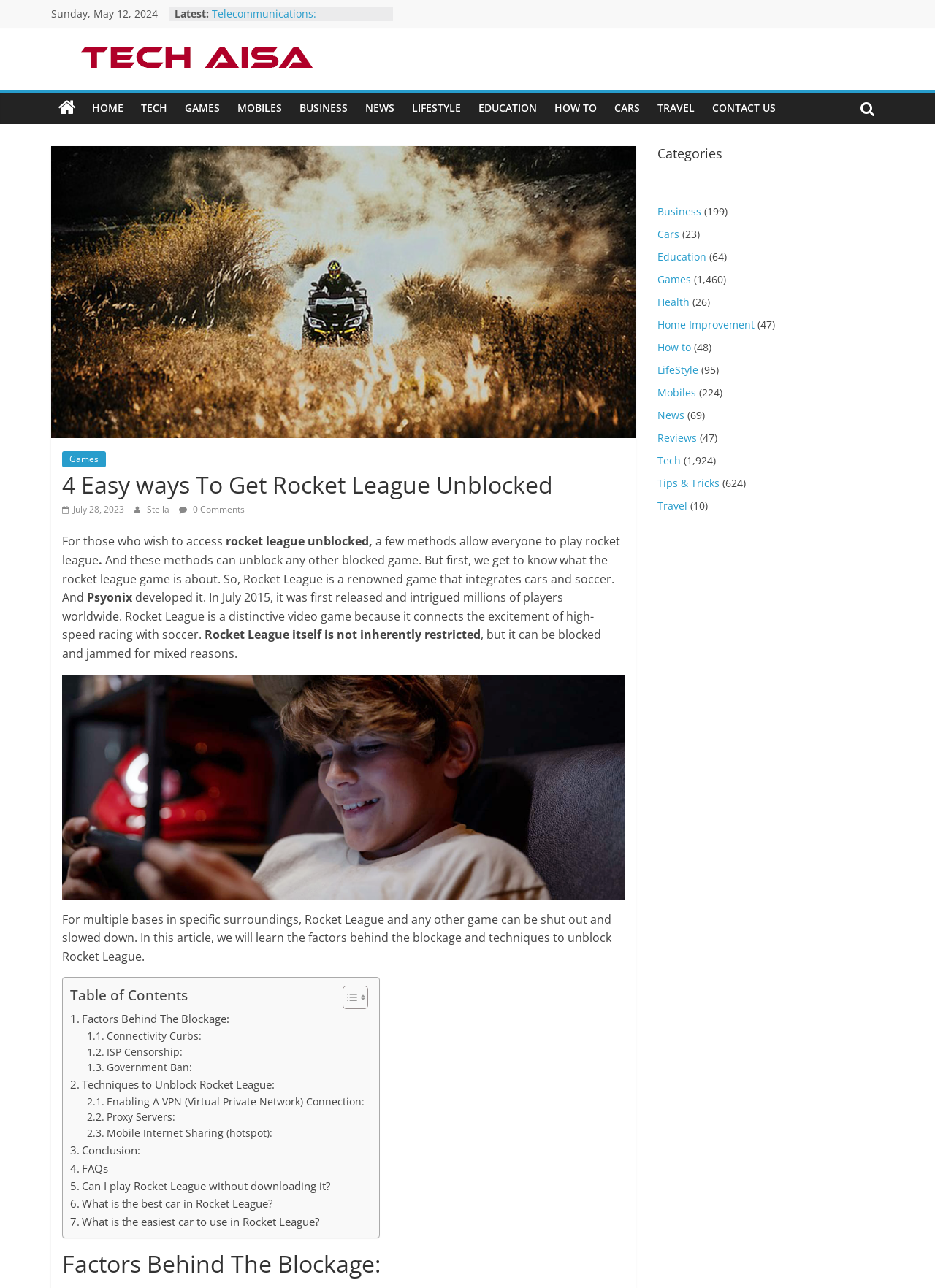Respond concisely with one word or phrase to the following query:
What is the name of the website?

Tech Aisa